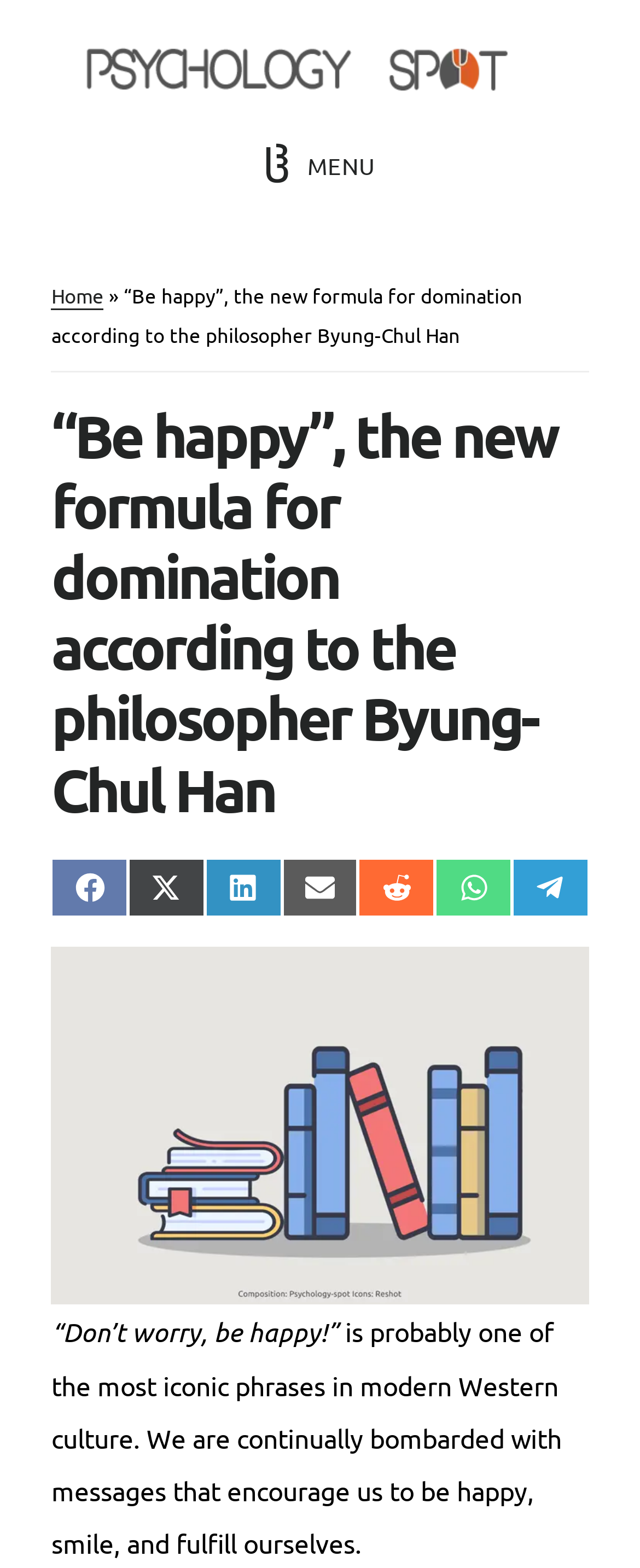What is the name of the philosopher mentioned?
Please interpret the details in the image and answer the question thoroughly.

The philosopher's name is mentioned in the header of the webpage, which states '“Be happy”, the new formula for domination according to the philosopher Byung-Chul Han'.